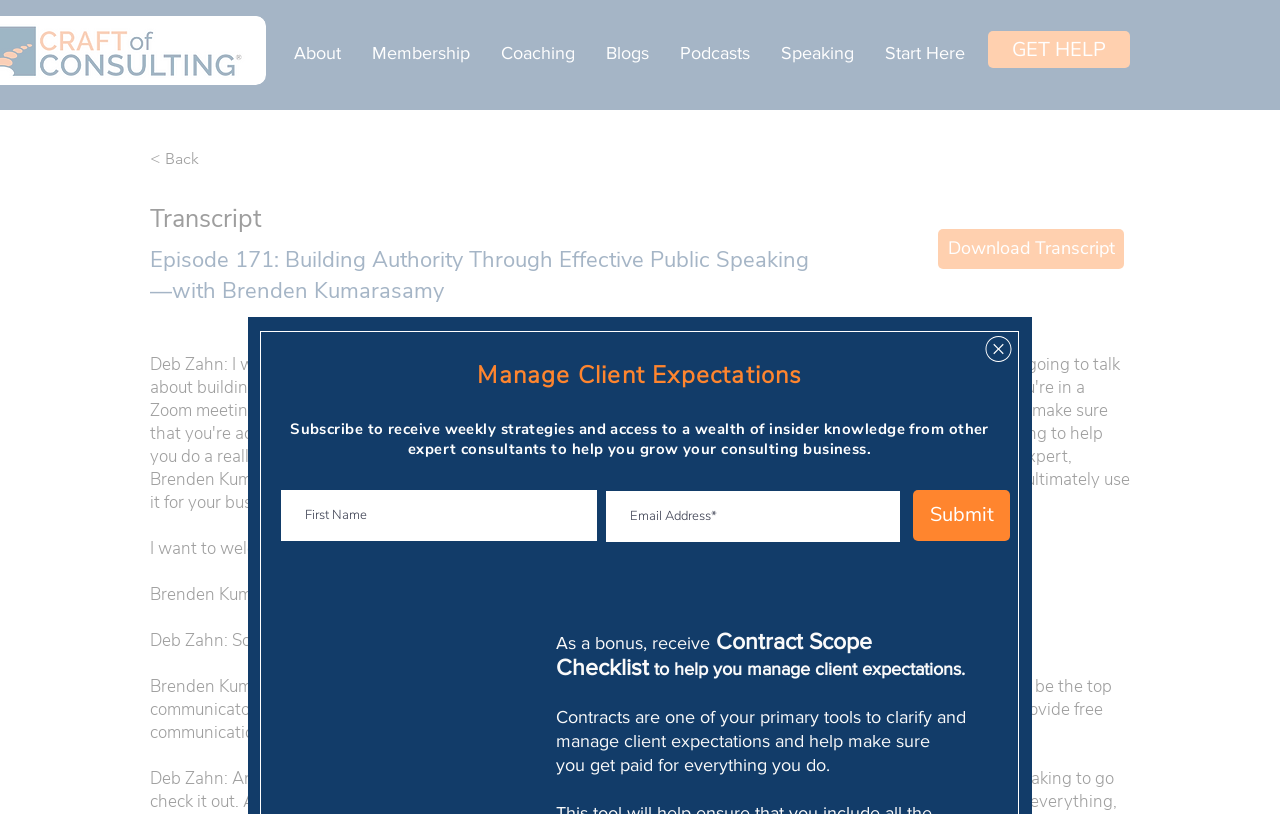Give a full account of the webpage's elements and their arrangement.

This webpage is about a podcast episode, specifically Episode 171, titled "Building Authority Through Effective Public Speaking—with Brenden Kumarasamy". At the top of the page, there is a navigation menu with 8 links: "About", "Membership", "Coaching", "Blogs", "Podcasts", "Speaking", and "Start Here". 

To the right of the navigation menu, there is a prominent link "GET HELP". Below the navigation menu, there is a link "< Back" and a heading "Transcript". The main title of the podcast episode is displayed prominently, followed by a link to "Download Transcript". 

The main content of the page starts with a paragraph of text, which is a transcript of the podcast episode. Below this, there is a button "Back to site" and a heading "Manage Client Expectations". 

Further down the page, there is a subscription form with a heading that invites users to subscribe to receive weekly strategies and access to insider knowledge. The form has two text boxes, one for "First Name" and one for "Email Address", and a "Submit" button. 

To the right of the subscription form, there is a section that offers a bonus, a "Contract Scope Checklist", which is described as a tool to help manage client expectations. This section includes a few paragraphs of text that explain the importance of contracts in managing client expectations.